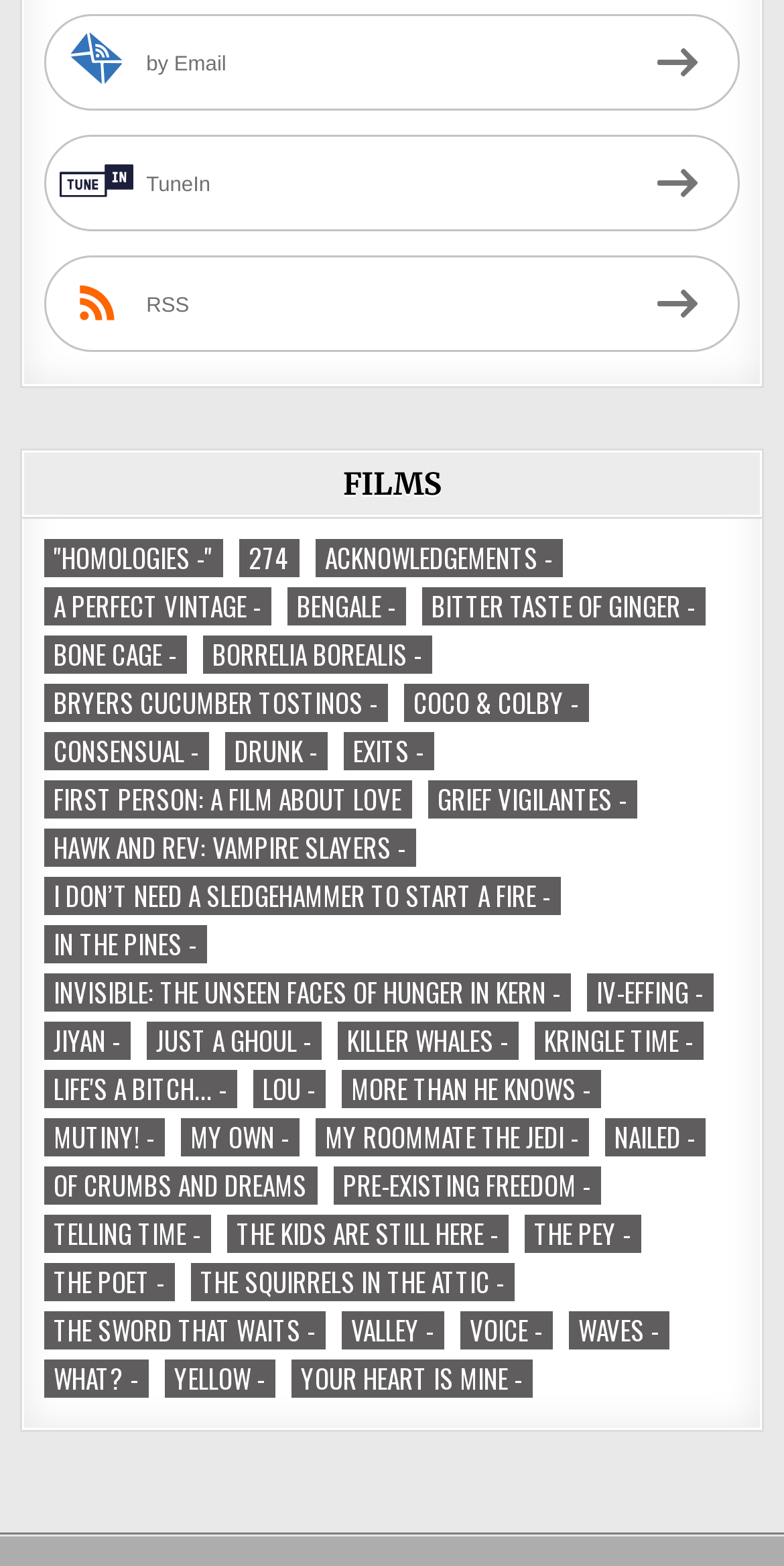Utilize the details in the image to thoroughly answer the following question: Is there a film title that starts with the letter 'J'?

By scanning the list of film titles, I found that there is a film title 'Jiyan -' which starts with the letter 'J'.